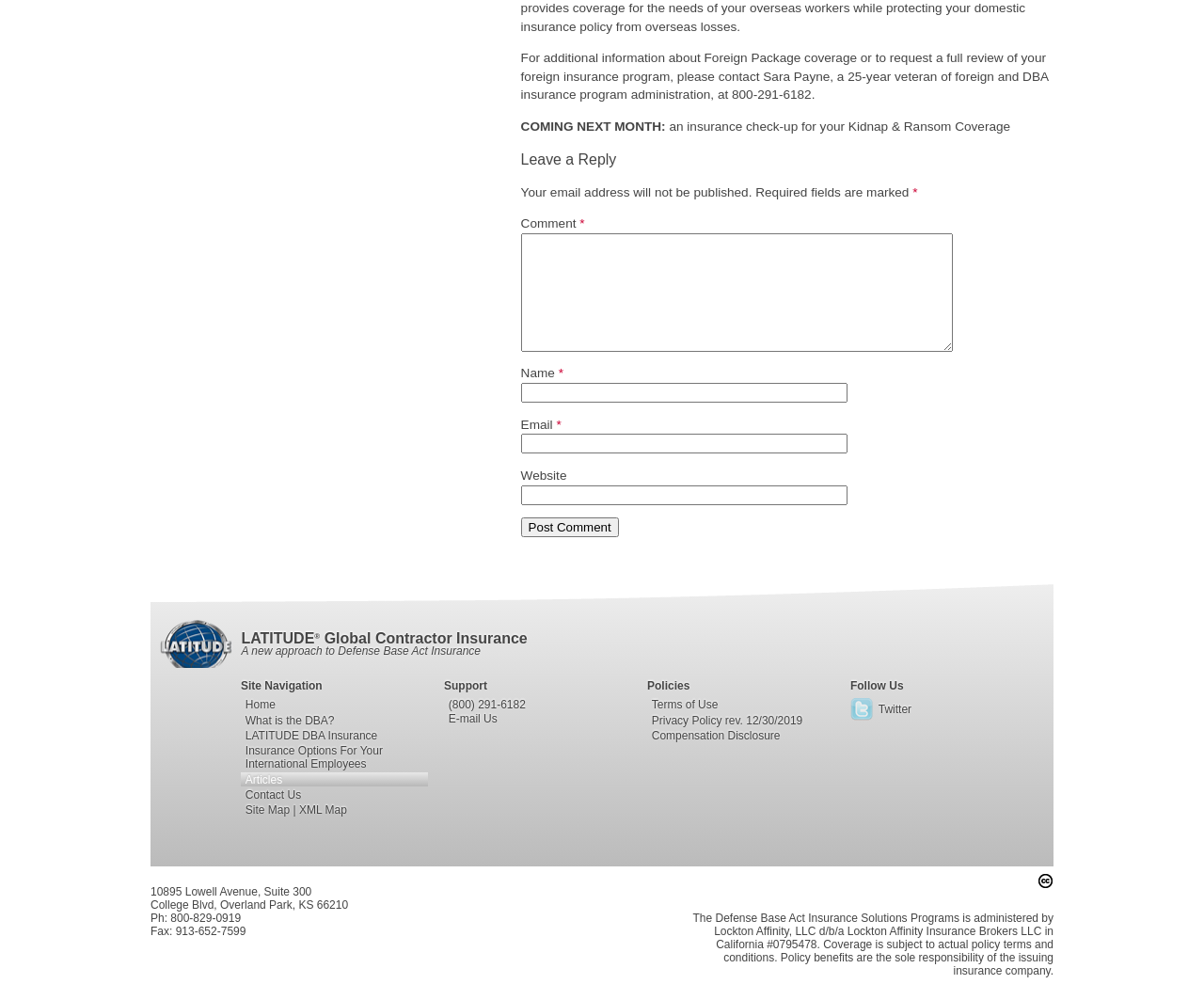Determine the bounding box coordinates of the UI element described below. Use the format (top-left x, top-left y, bottom-right x, bottom-right y) with floating point numbers between 0 and 1: LATITUDE DBA Insurance

[0.2, 0.728, 0.355, 0.743]